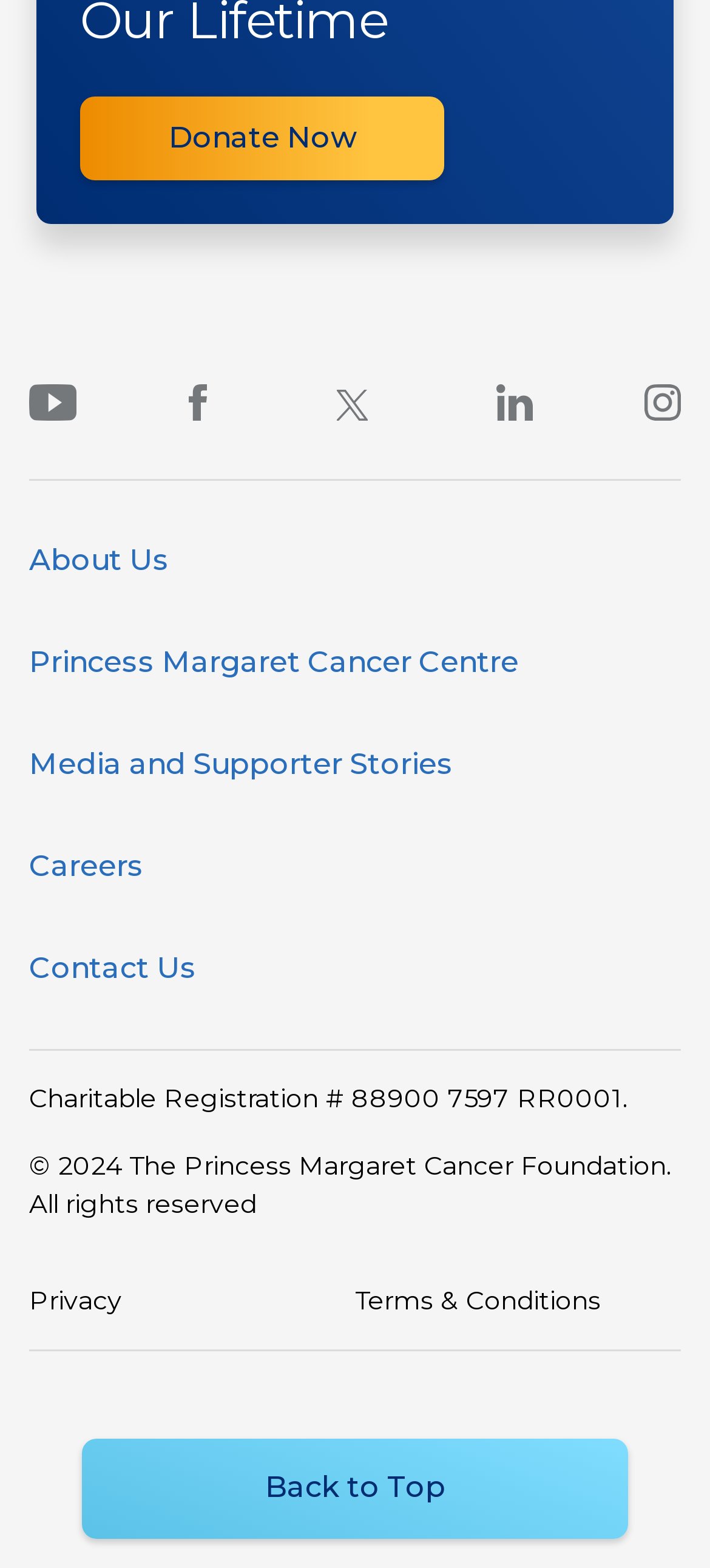Locate the bounding box of the user interface element based on this description: "Careers".

[0.041, 0.521, 0.959, 0.586]